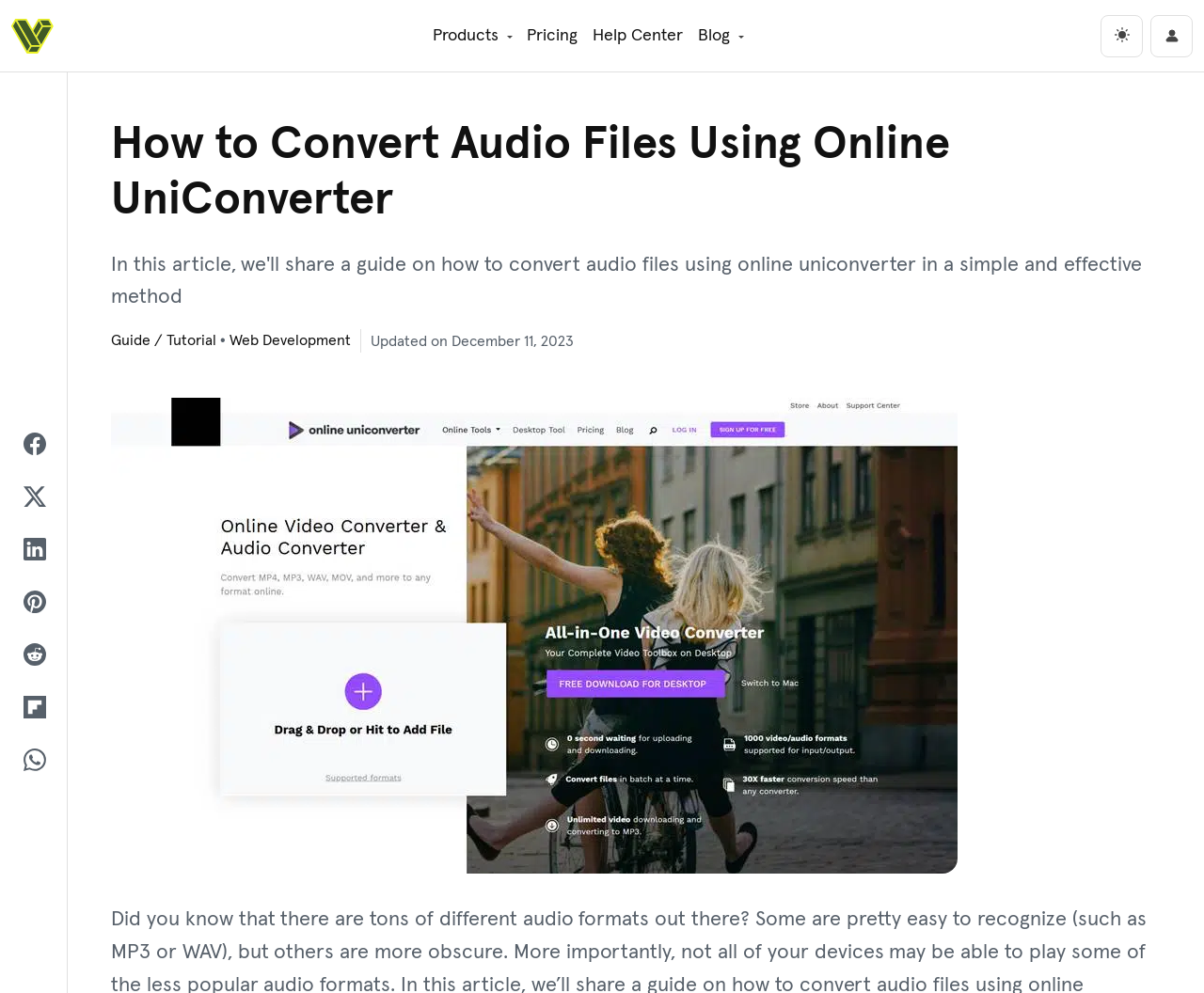Please find and report the bounding box coordinates of the element to click in order to perform the following action: "Click on the 'Blog' link". The coordinates should be expressed as four float numbers between 0 and 1, in the format [left, top, right, bottom].

[0.573, 0.015, 0.623, 0.057]